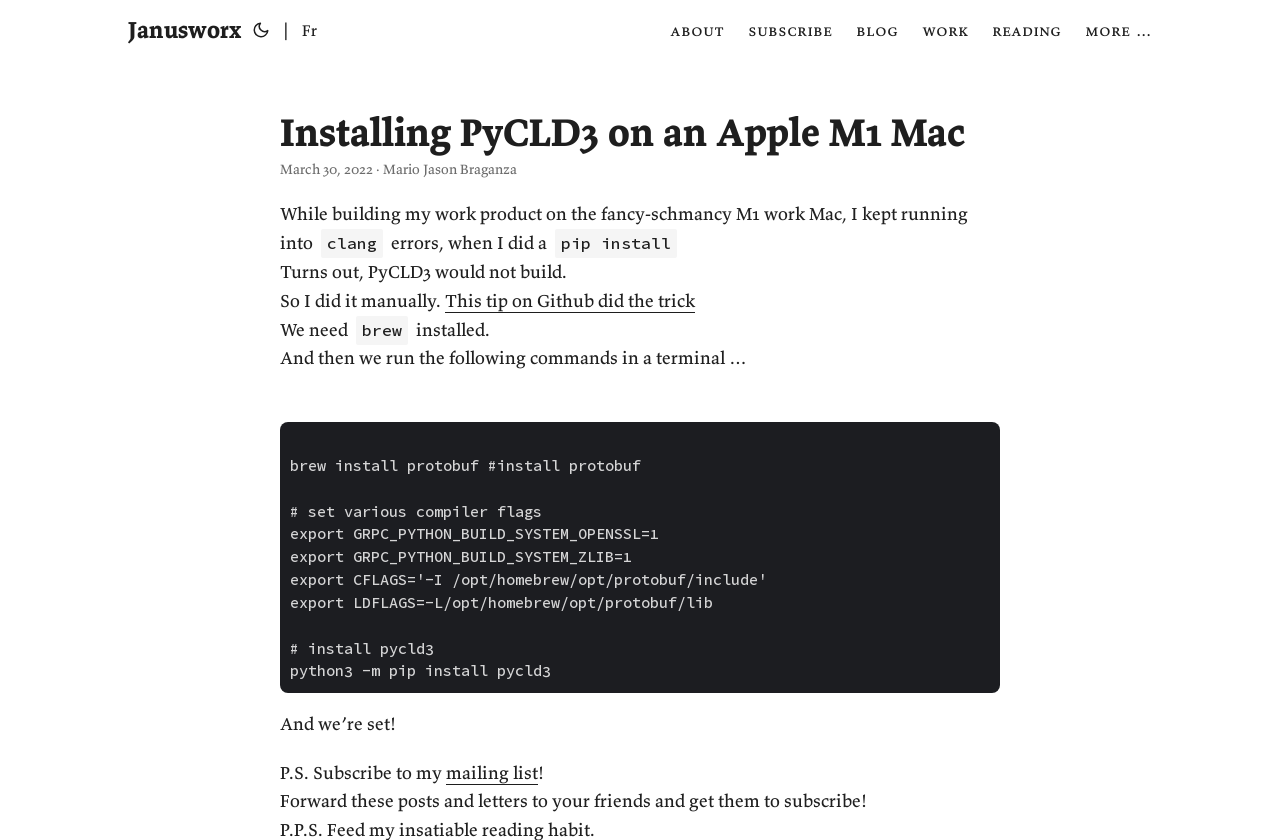What is the solution to the PyCLD3 build issue?
Provide an in-depth answer to the question, covering all aspects.

The solution to the PyCLD3 build issue is to install it manually, as mentioned in the text 'So I did it manually.' which is followed by the link to a Github tip that provides the solution.